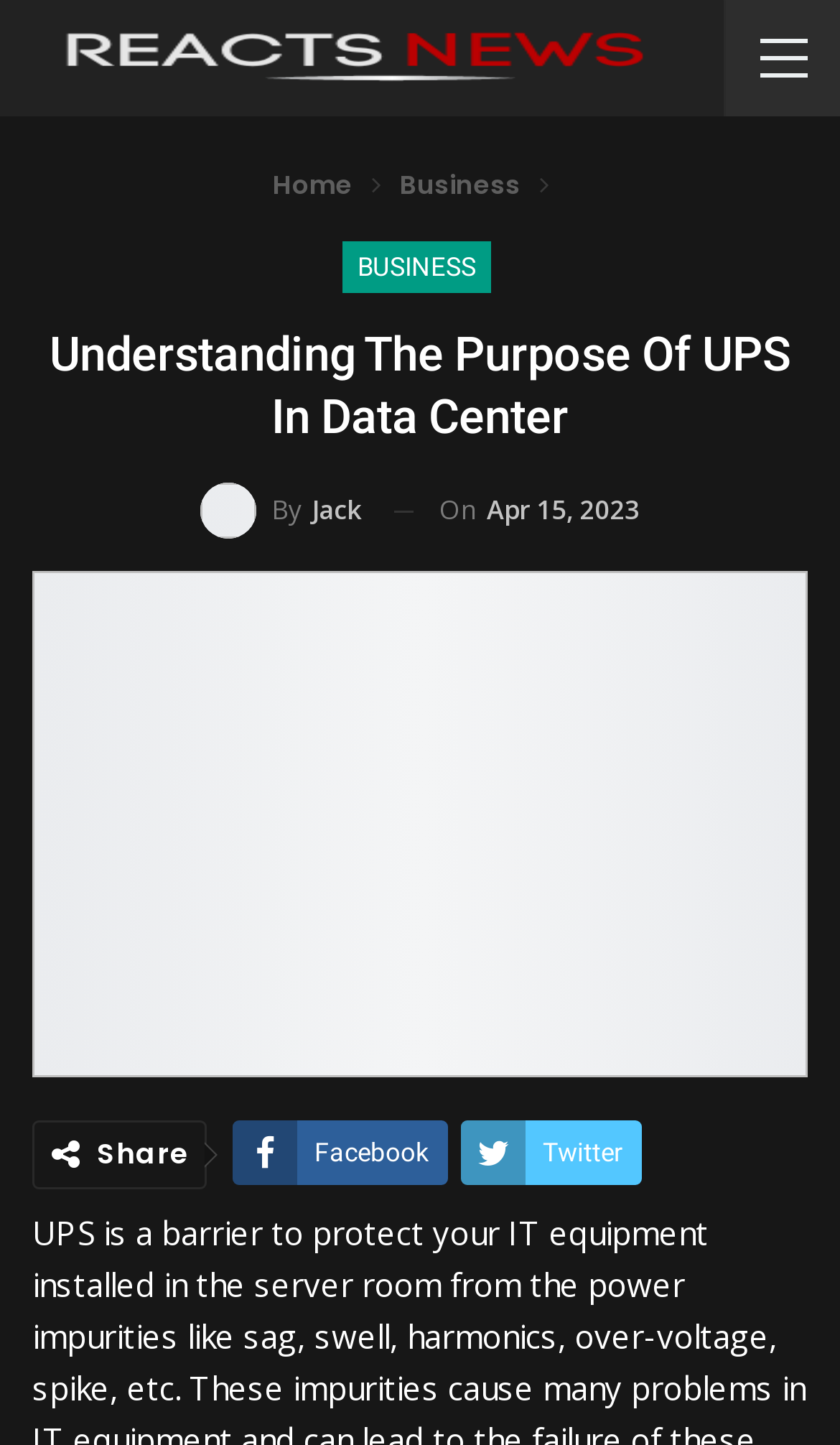Who is the author of the article?
By examining the image, provide a one-word or phrase answer.

Jack